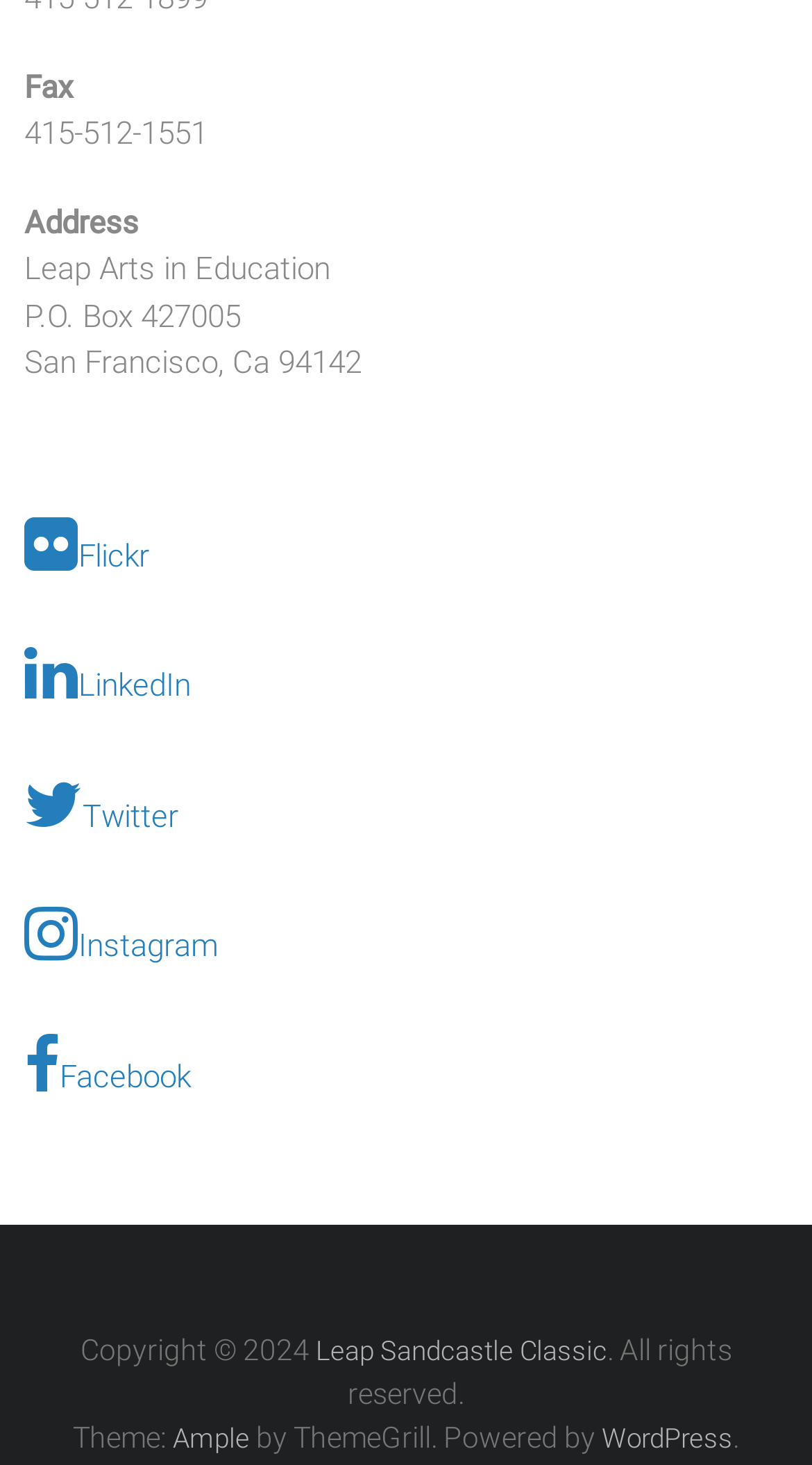Please locate the clickable area by providing the bounding box coordinates to follow this instruction: "Go to Instagram profile".

[0.03, 0.616, 0.268, 0.677]